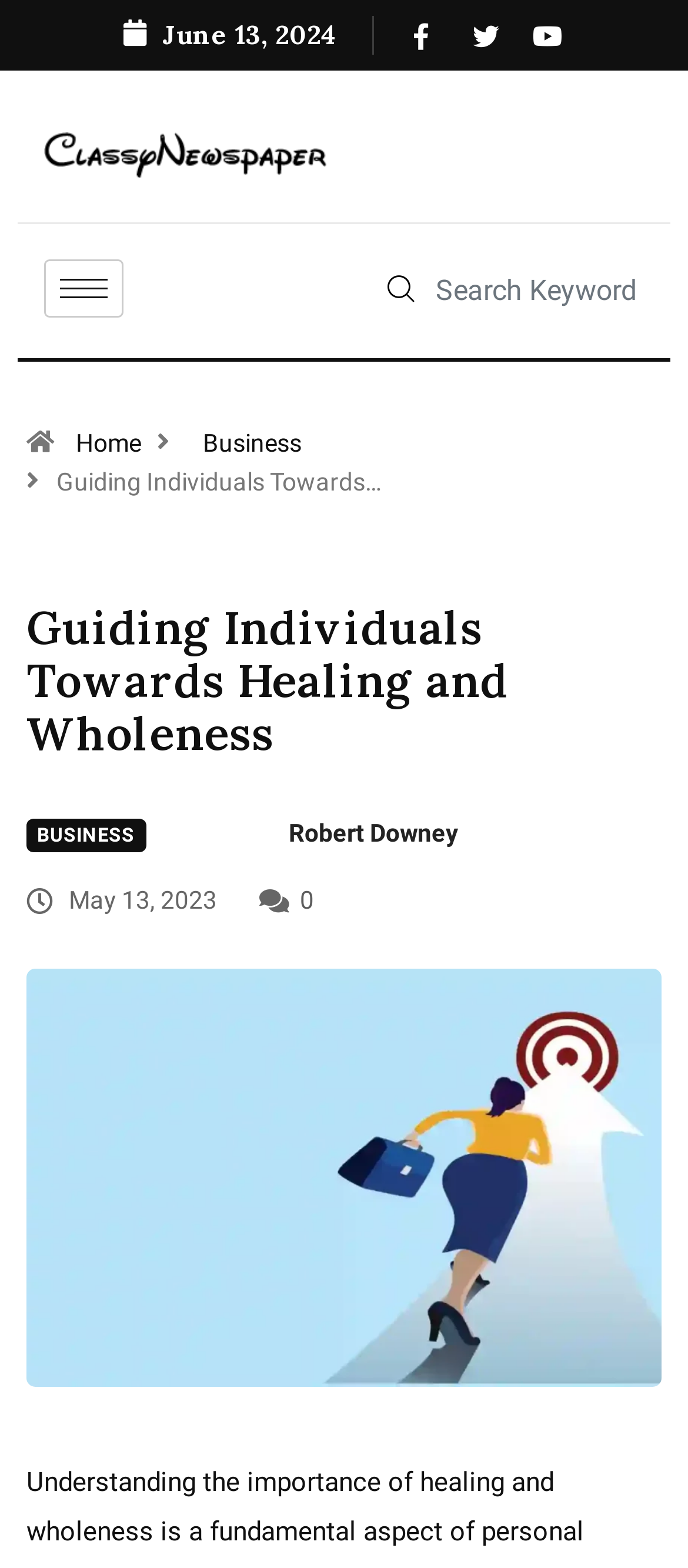Identify the bounding box coordinates of the section to be clicked to complete the task described by the following instruction: "Read the BUSINESS section". The coordinates should be four float numbers between 0 and 1, formatted as [left, top, right, bottom].

[0.038, 0.522, 0.212, 0.543]